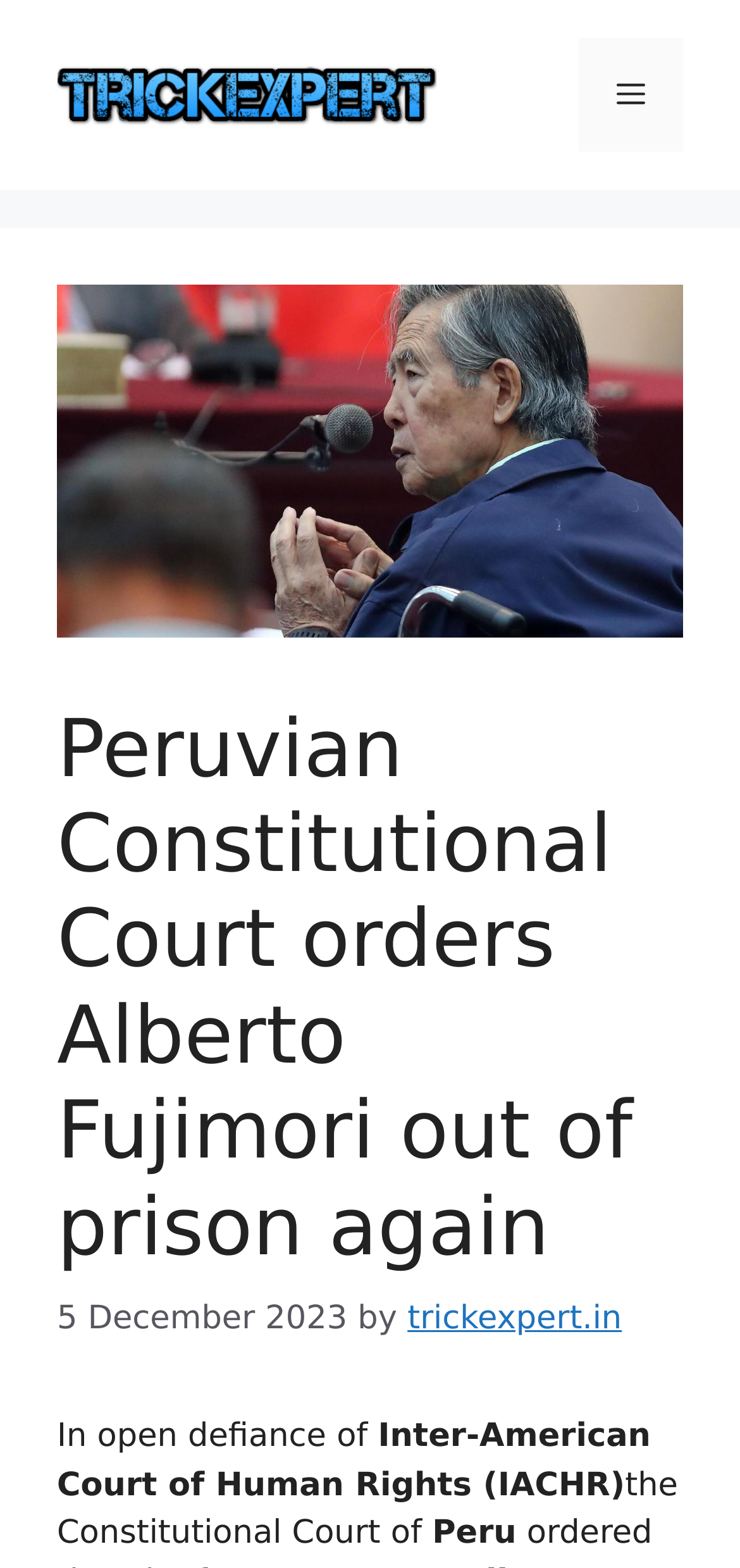Give a detailed account of the webpage, highlighting key information.

The webpage is about a news article titled "Peruvian Constitutional Court orders Alberto Fujimori out of prison again". At the top, there is a banner with the site's name "trickexpert.in" accompanied by a small logo image. To the right of the banner, there is a navigation menu toggle button labeled "Menu".

Below the banner, there is a large image of Alberto Fujimori, the former Peruvian president. The main content area is divided into a header section and a body section. The header section contains the article title in a large font, followed by the publication date "5 December 2023" and the author's name "trickexpert.in".

The body section starts with a paragraph of text that begins with "In open defiance of" and continues to discuss the Inter-American Court of Human Rights (IACHR) and the Constitutional Court of Peru. The text is arranged in a single column, with no clear separation between paragraphs. There are no other images or UI elements in the main content area besides the text.